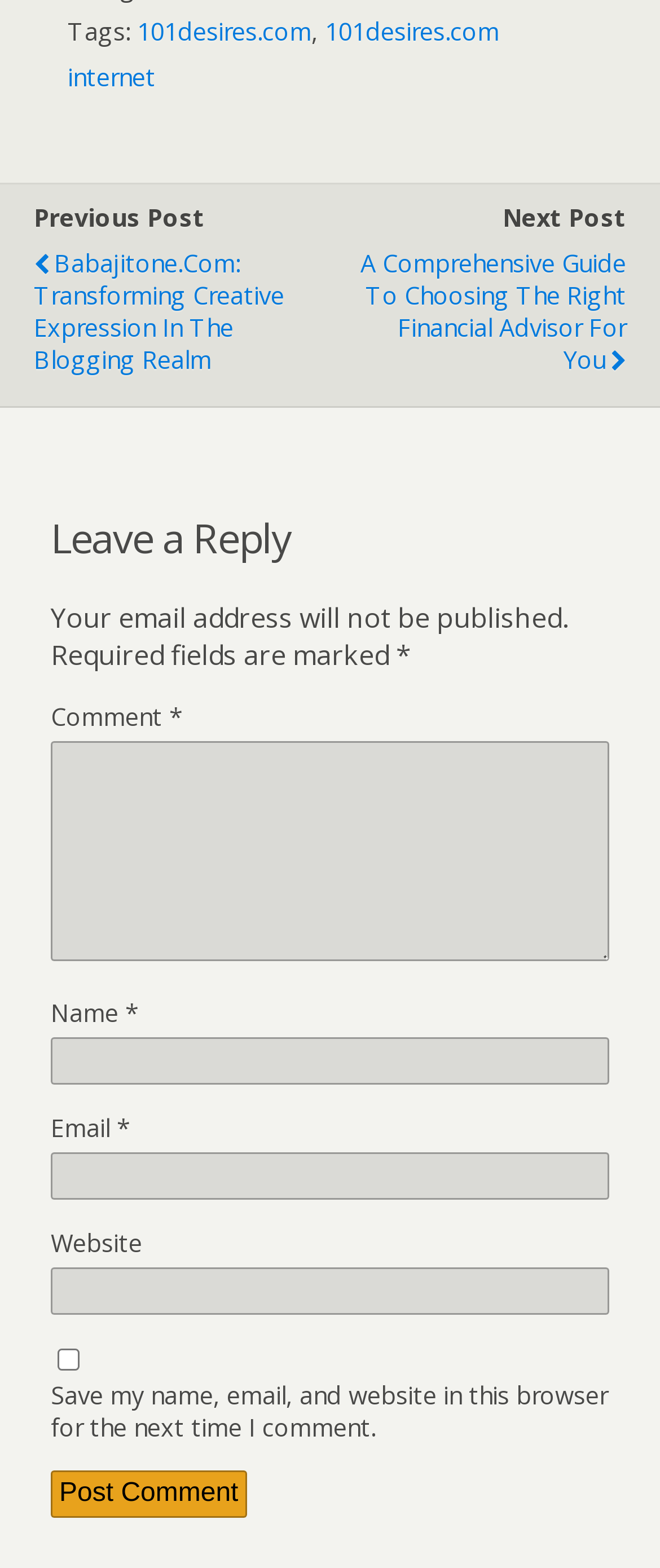Extract the bounding box of the UI element described as: "101desires.com".

[0.208, 0.01, 0.472, 0.031]